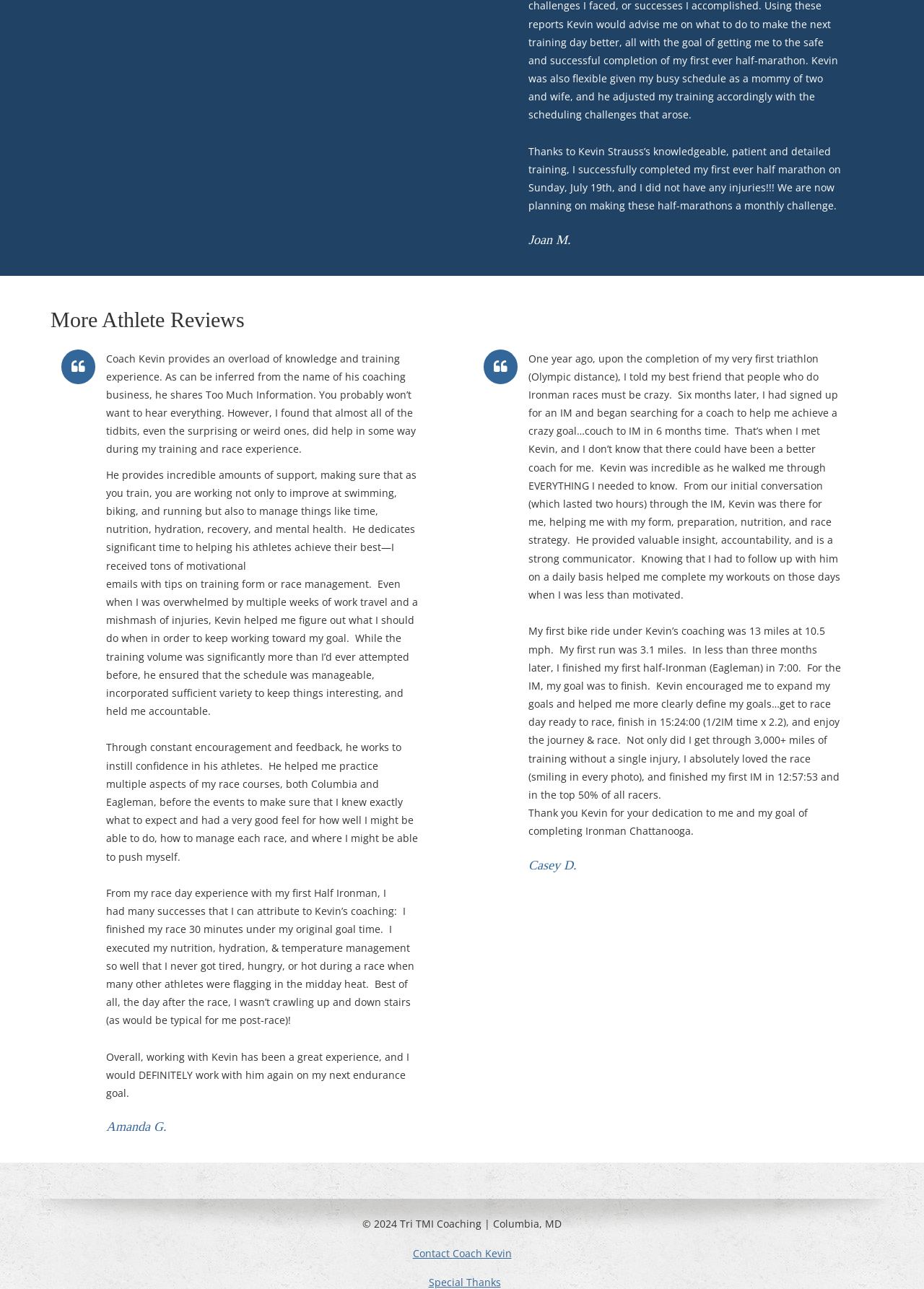Given the description: "MEMBERSHIP & FEES", determine the bounding box coordinates of the UI element. The coordinates should be formatted as four float numbers between 0 and 1, [left, top, right, bottom].

None